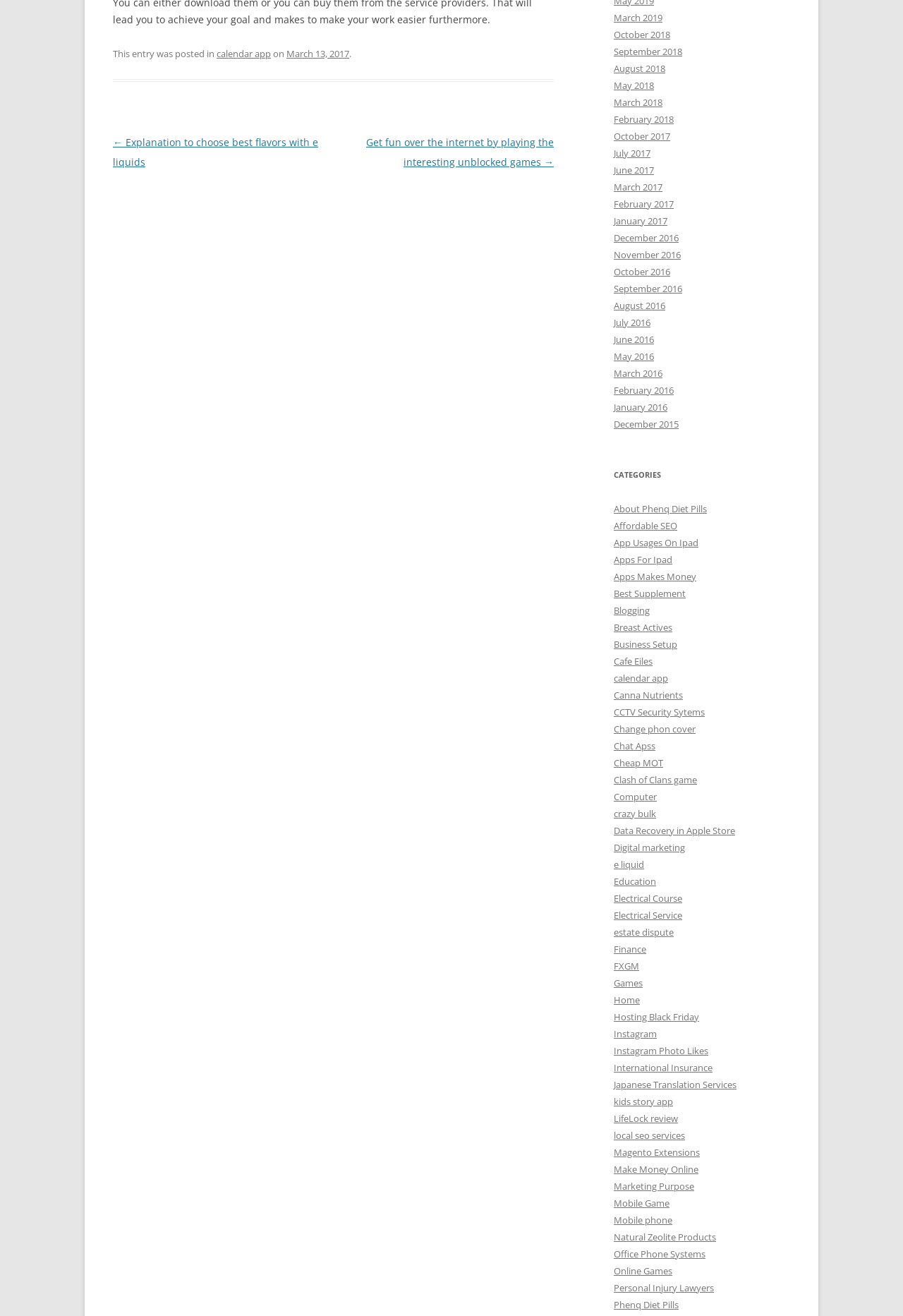How many months are listed in the archive?
Based on the image, answer the question with as much detail as possible.

I counted the number of links under the archive section, and there are 24 months listed, from January 2015 to March 2019.